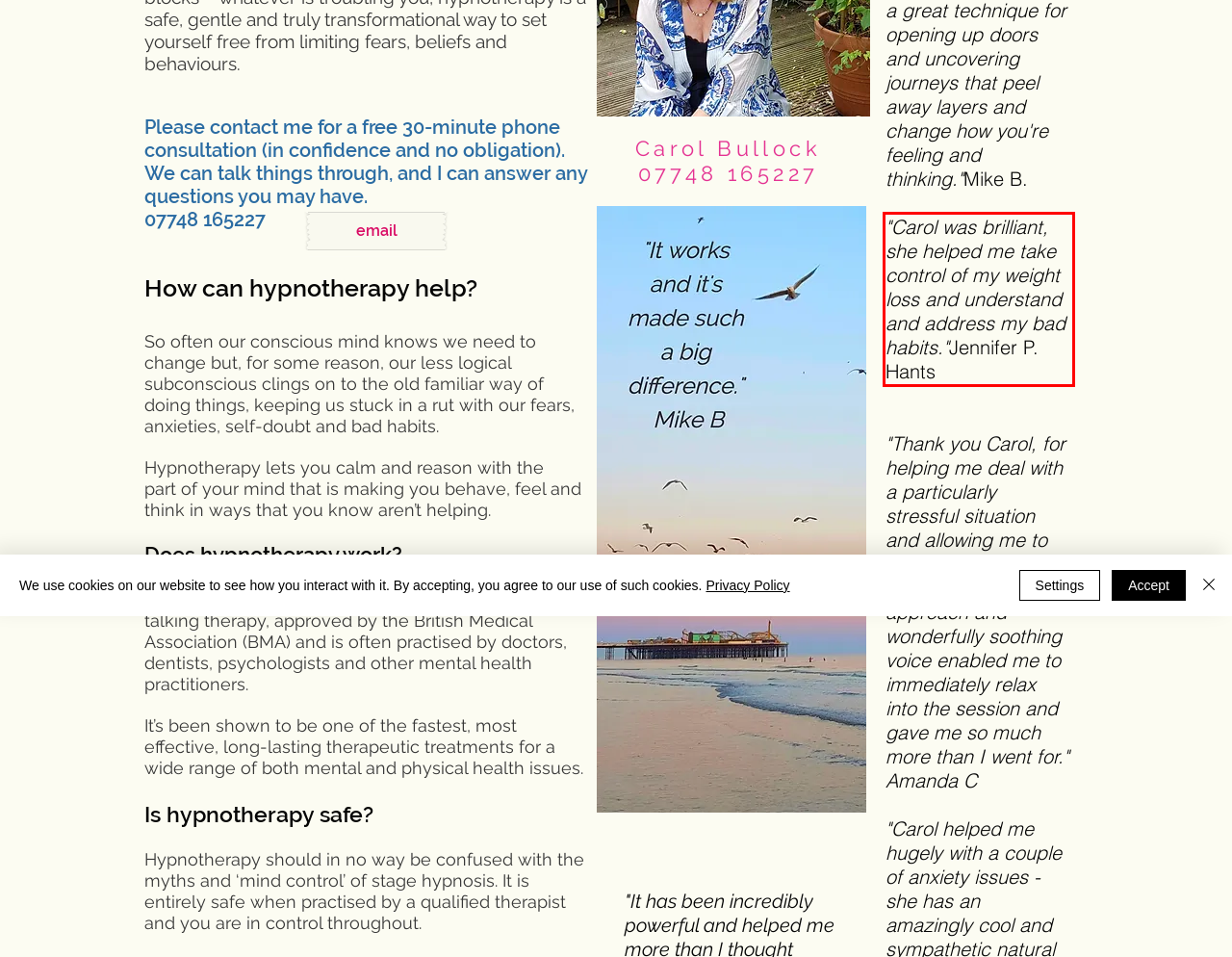Look at the provided screenshot of the webpage and perform OCR on the text within the red bounding box.

"Carol was brilliant, she helped me take control of my weight loss and understand and address my bad habits."Jennifer P. Hants